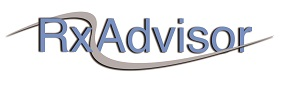Describe the scene in the image with detailed observations.

The image features the logo of "Rx Advisor," a healthcare consultancy service. The logo prominently displays the name "RxAdvisor" in a stylized font that combines soft blue tones with an elegant design. Flowing lines encircle the text, enhancing its visual appeal and conveying a sense of professionalism and expertise in the pharmaceutical and healthcare sectors. This branding represents the company's commitment to providing high-quality clinical audit and therapy review services, catering to both NHS and private clients to improve health outcomes and operational efficiency.